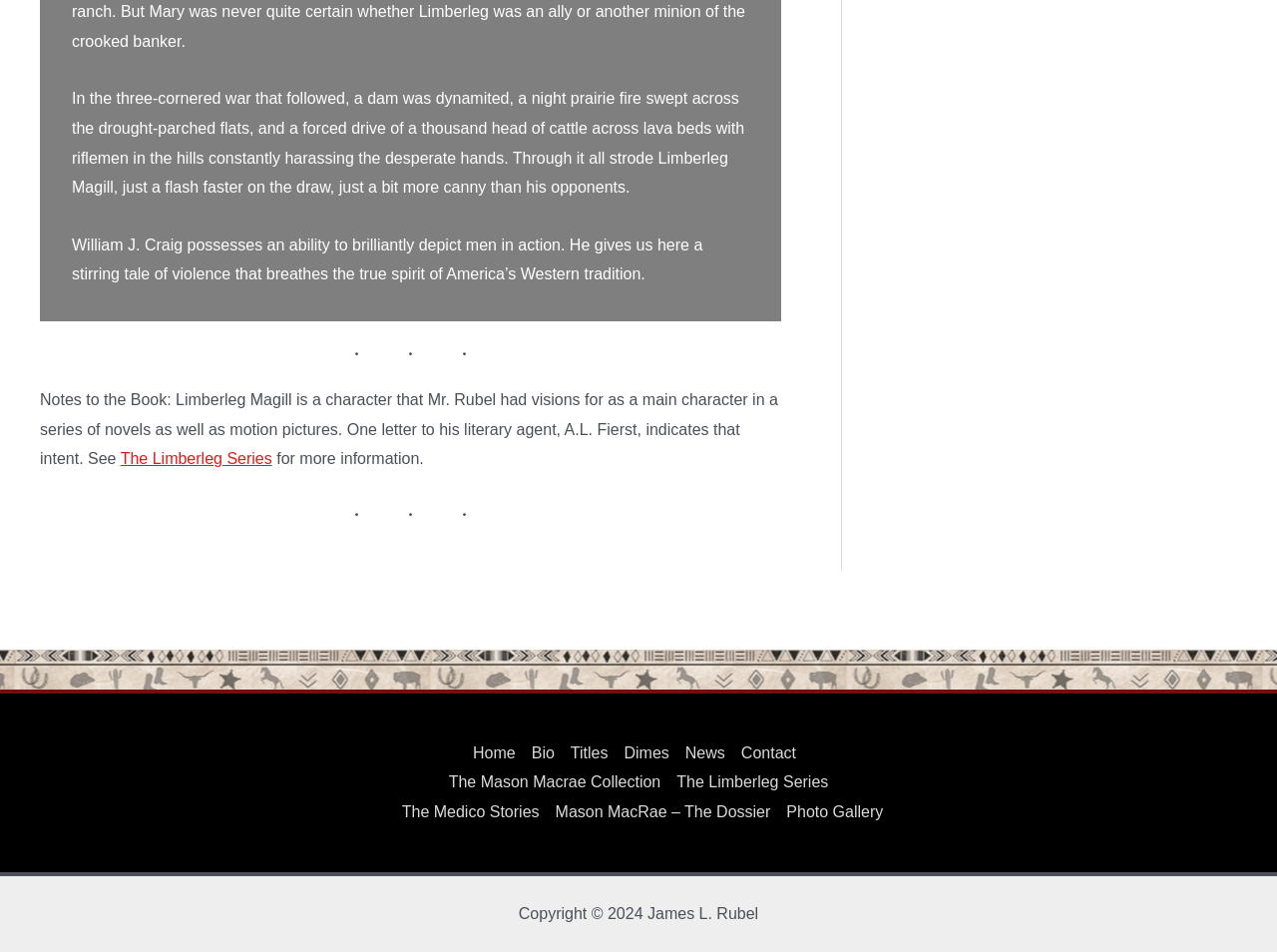Locate the bounding box of the UI element based on this description: "Mason MacRae – The Dossier". Provide four float numbers between 0 and 1 as [left, top, right, bottom].

[0.429, 0.838, 0.61, 0.869]